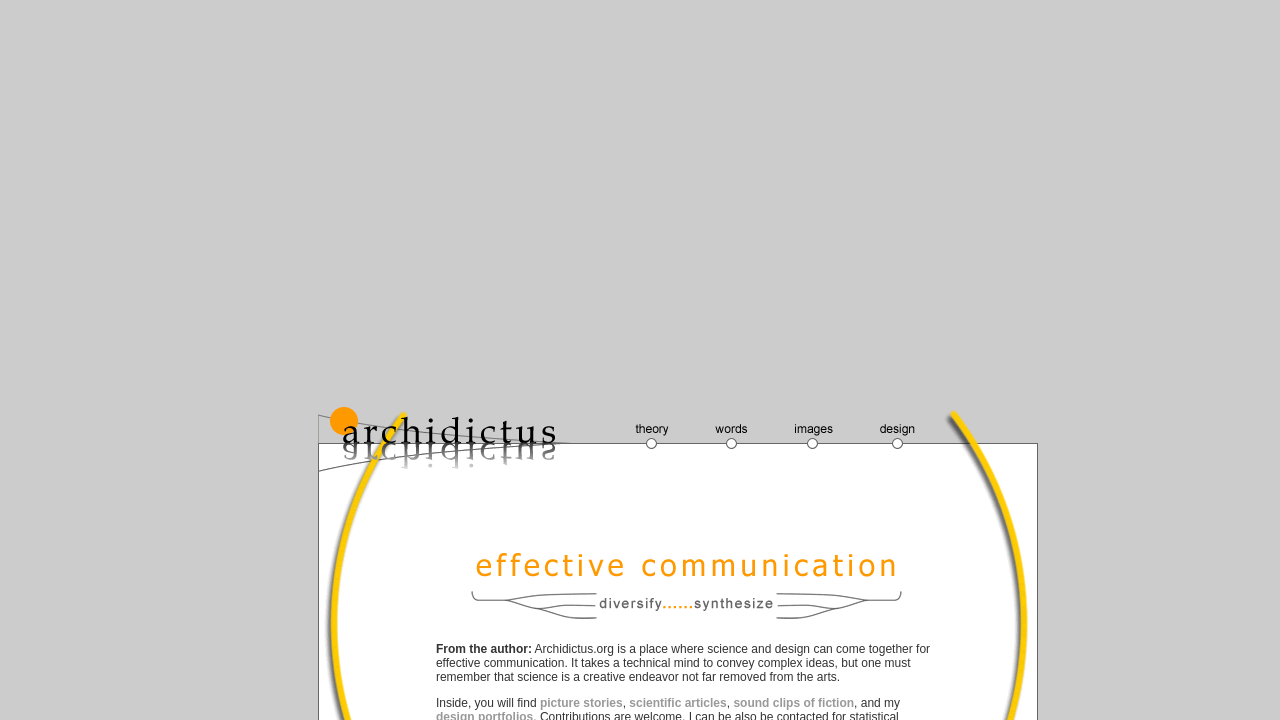Are there any subcategories under the main categories?
Please provide a comprehensive answer based on the visual information in the image.

After examining the layout table cells and their contents, I did not find any evidence of subcategories under the main categories. The categories seem to be top-level and do not have any nested subcategories.